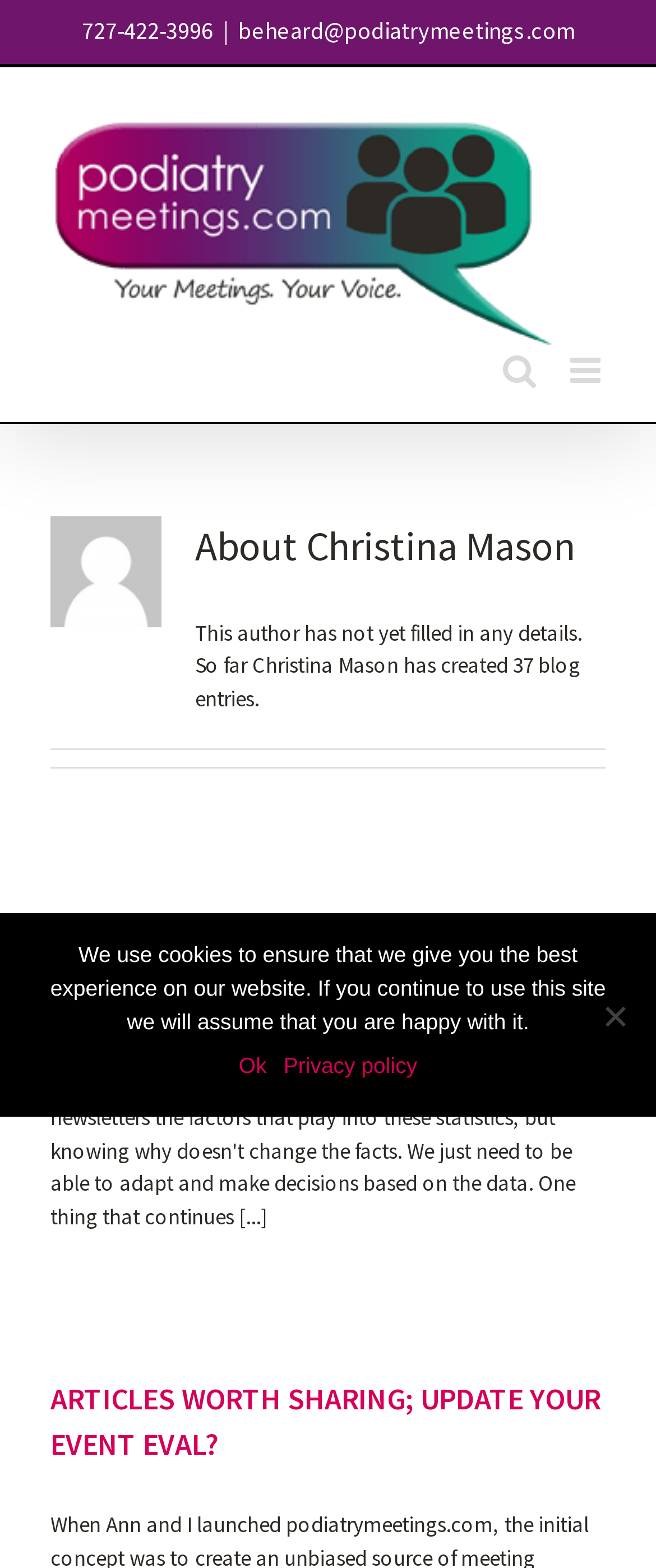From the webpage screenshot, identify the region described by alt="PodiatryMeetings.com Logo". Provide the bounding box coordinates as (top-left x, top-left y, bottom-right x, bottom-right y), with each value being a floating point number between 0 and 1.

[0.077, 0.064, 0.846, 0.225]